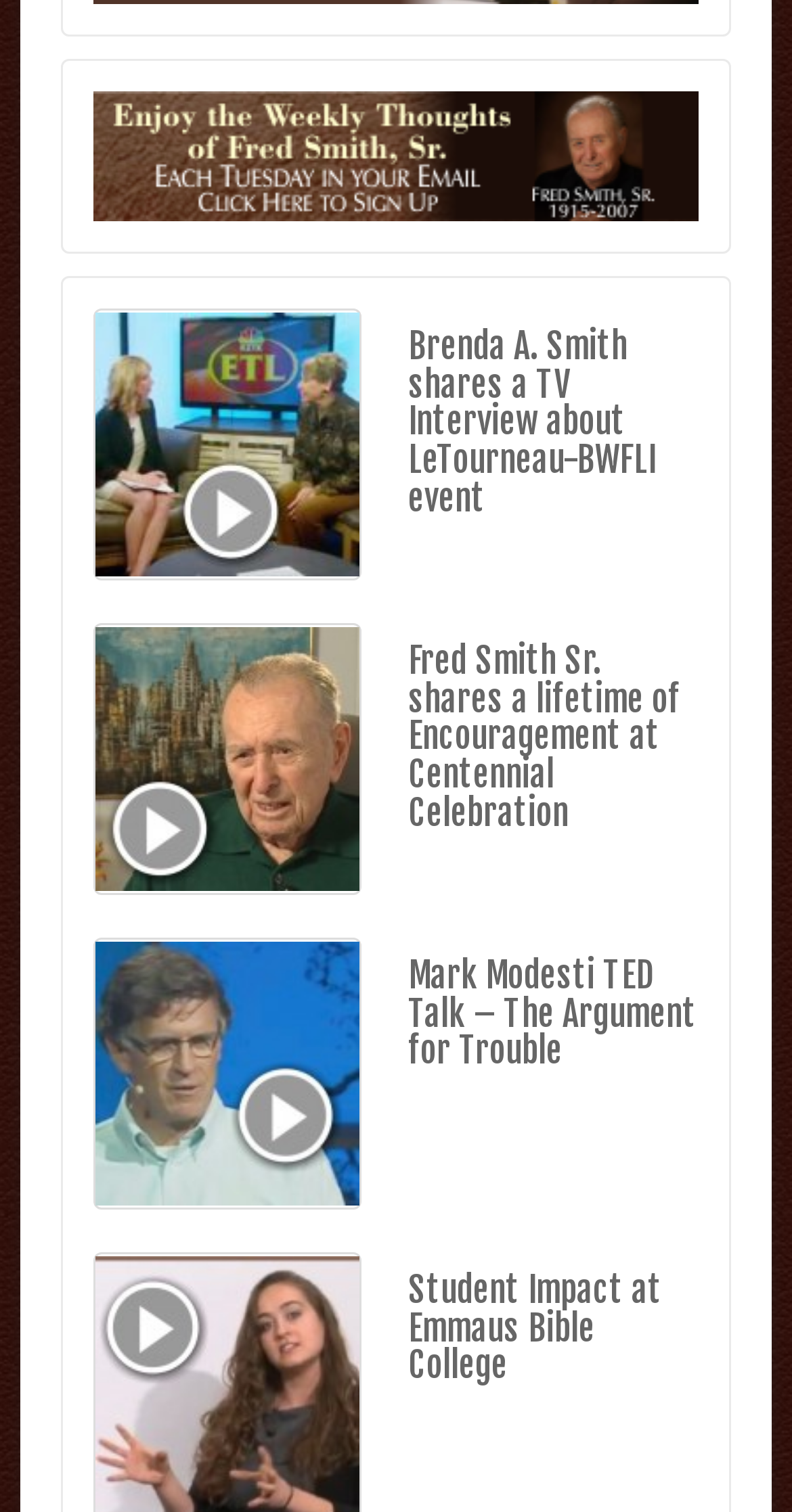Provide a one-word or one-phrase answer to the question:
How many headings are on the webpage?

4